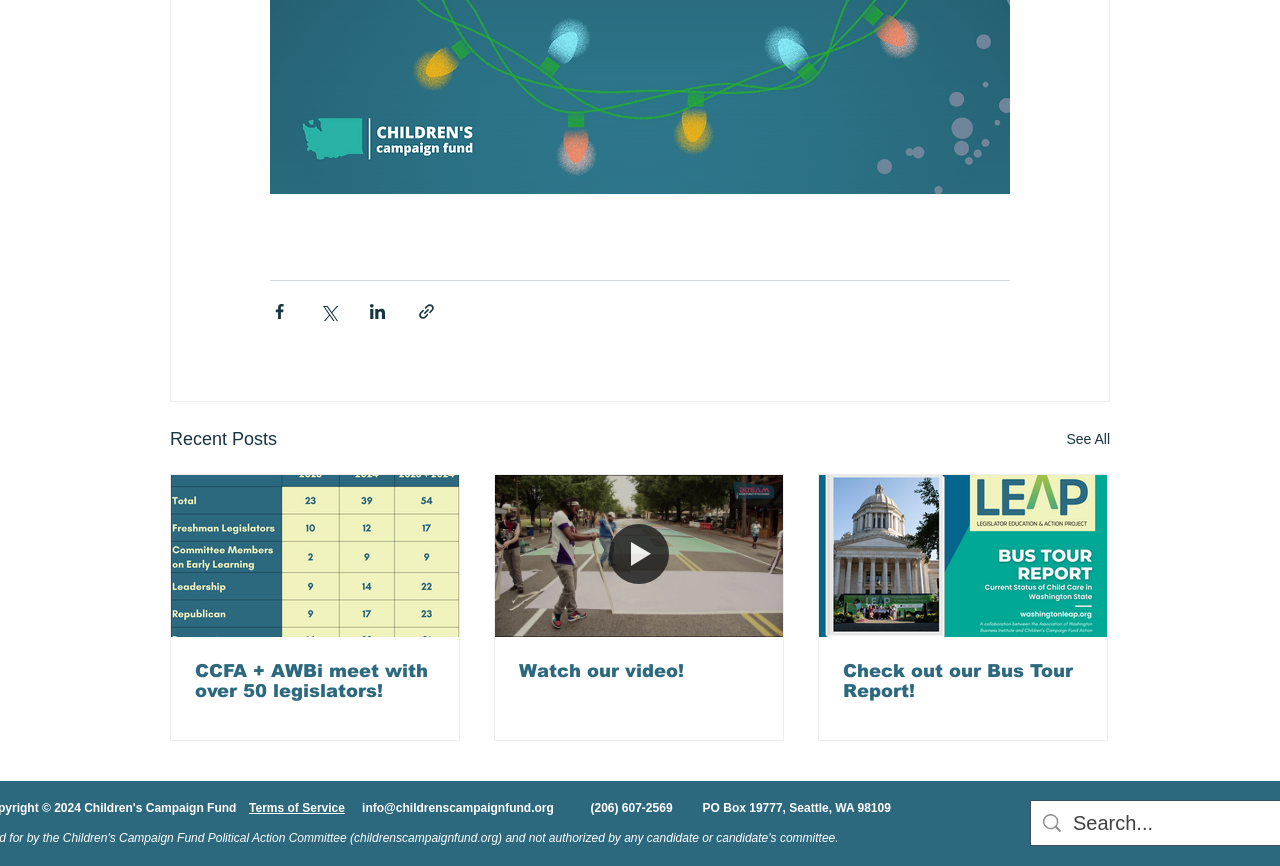Provide a one-word or short-phrase answer to the question:
What is the last link in the first recent post?

CCFA + AWBi meet with over 50 legislators!